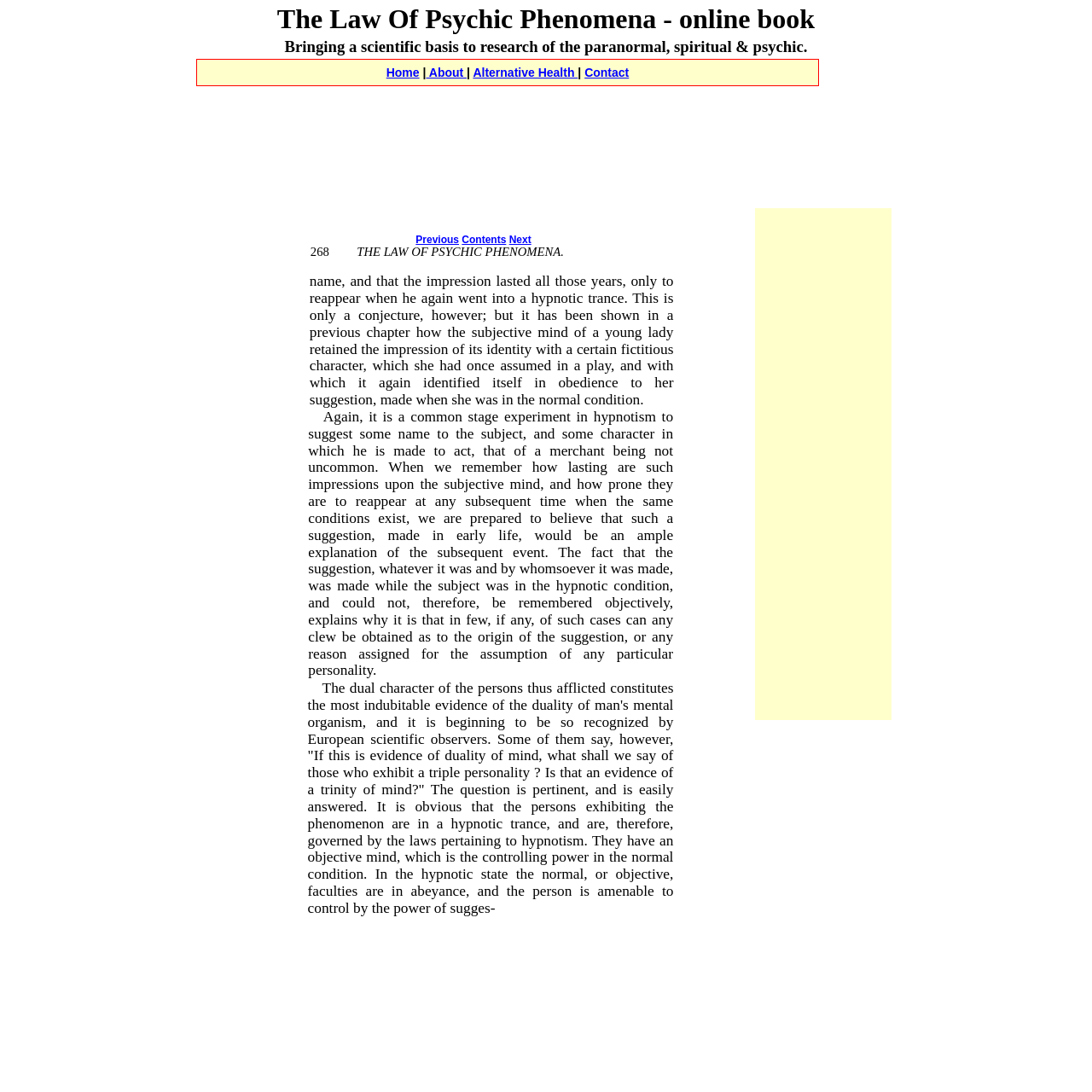Describe all the key features of the webpage in detail.

The webpage appears to be an online book titled "The Law of Psychic Phenomena". At the top, there is a heading with the same title, followed by a subtitle that explains the book's focus on bringing a scientific basis to research of the paranormal, spiritual, and psychic. 

Below the title, there is a navigation menu with links to "Home", "About", "Alternative Health", and "Contact", separated by vertical lines. 

On the left side of the page, there are three advertisements, each contained within an iframe, stacked vertically. 

In the main content area, there is a table with a single row and cell, containing a large block of text. The text discusses the concept of hypnotism, the subjective mind, and the duality of man's mental organism. It appears to be a chapter or section from the online book. 

At the bottom of the page, there are links to navigate to the "Previous", "Contents", and "Next" sections of the book. 

Finally, at the very bottom of the page, there is another advertisement iframe.